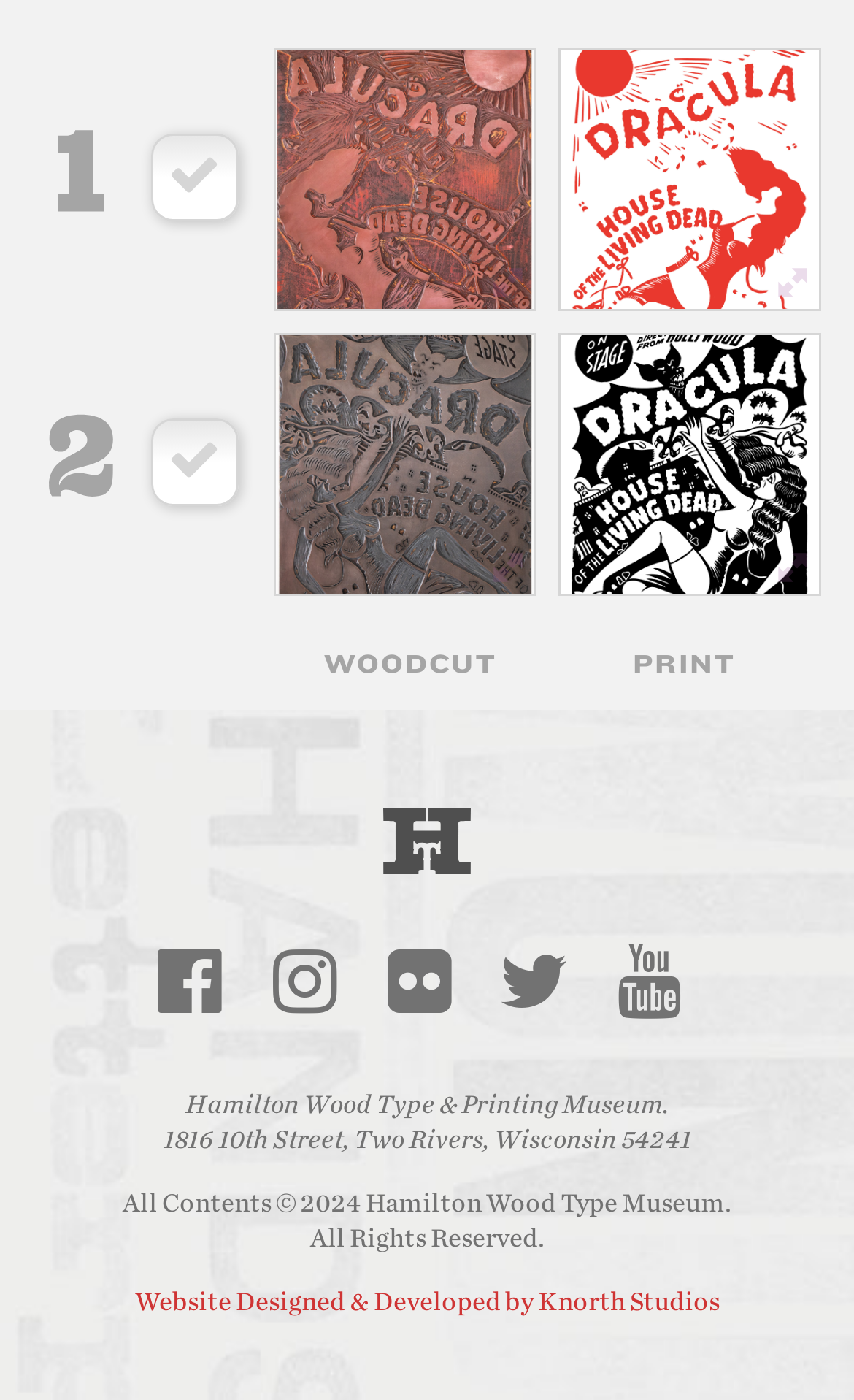Determine the bounding box coordinates for the clickable element required to fulfill the instruction: "zoom in". Provide the coordinates as four float numbers between 0 and 1, i.e., [left, top, right, bottom].

[0.654, 0.034, 0.962, 0.222]